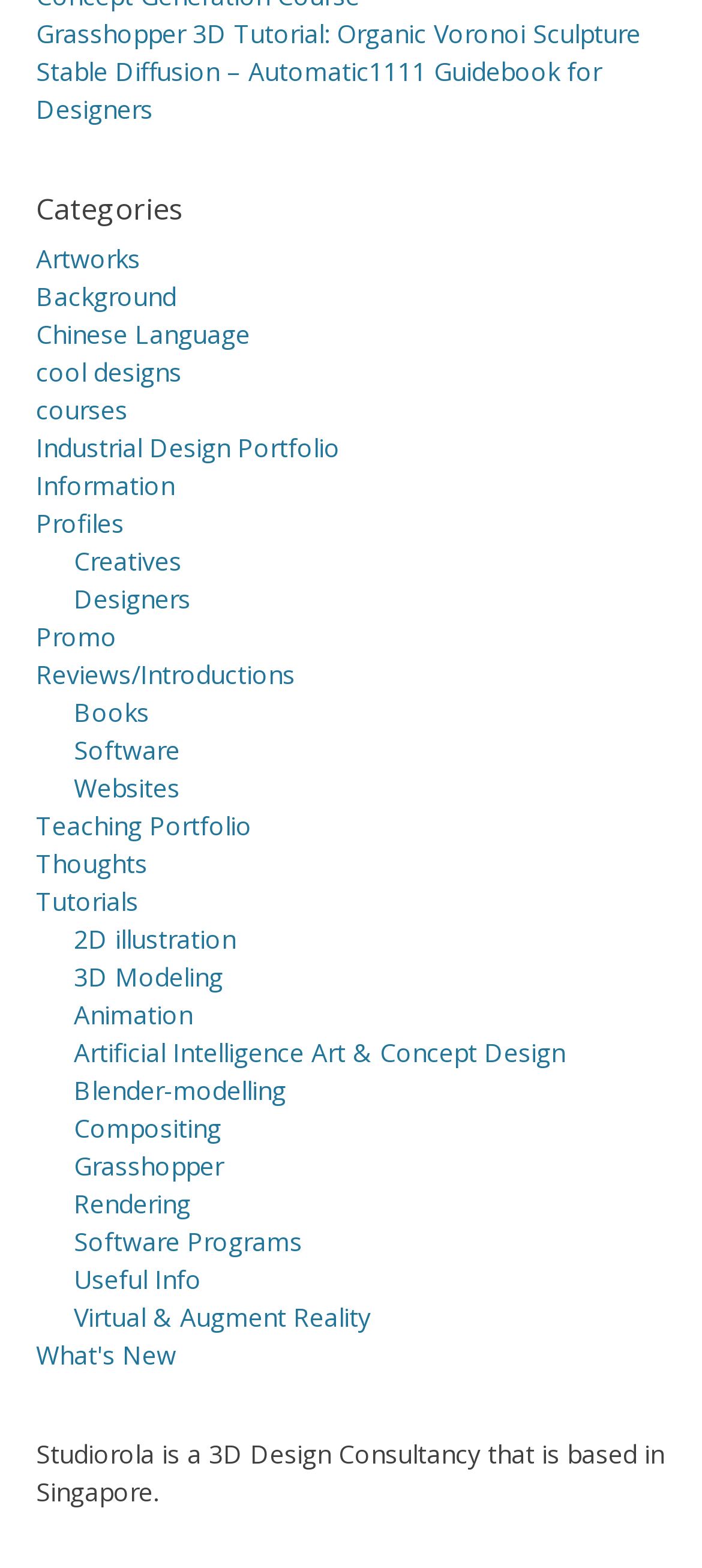Locate the bounding box coordinates of the clickable element to fulfill the following instruction: "View Grasshopper 3D Tutorial". Provide the coordinates as four float numbers between 0 and 1 in the format [left, top, right, bottom].

[0.051, 0.011, 0.913, 0.033]